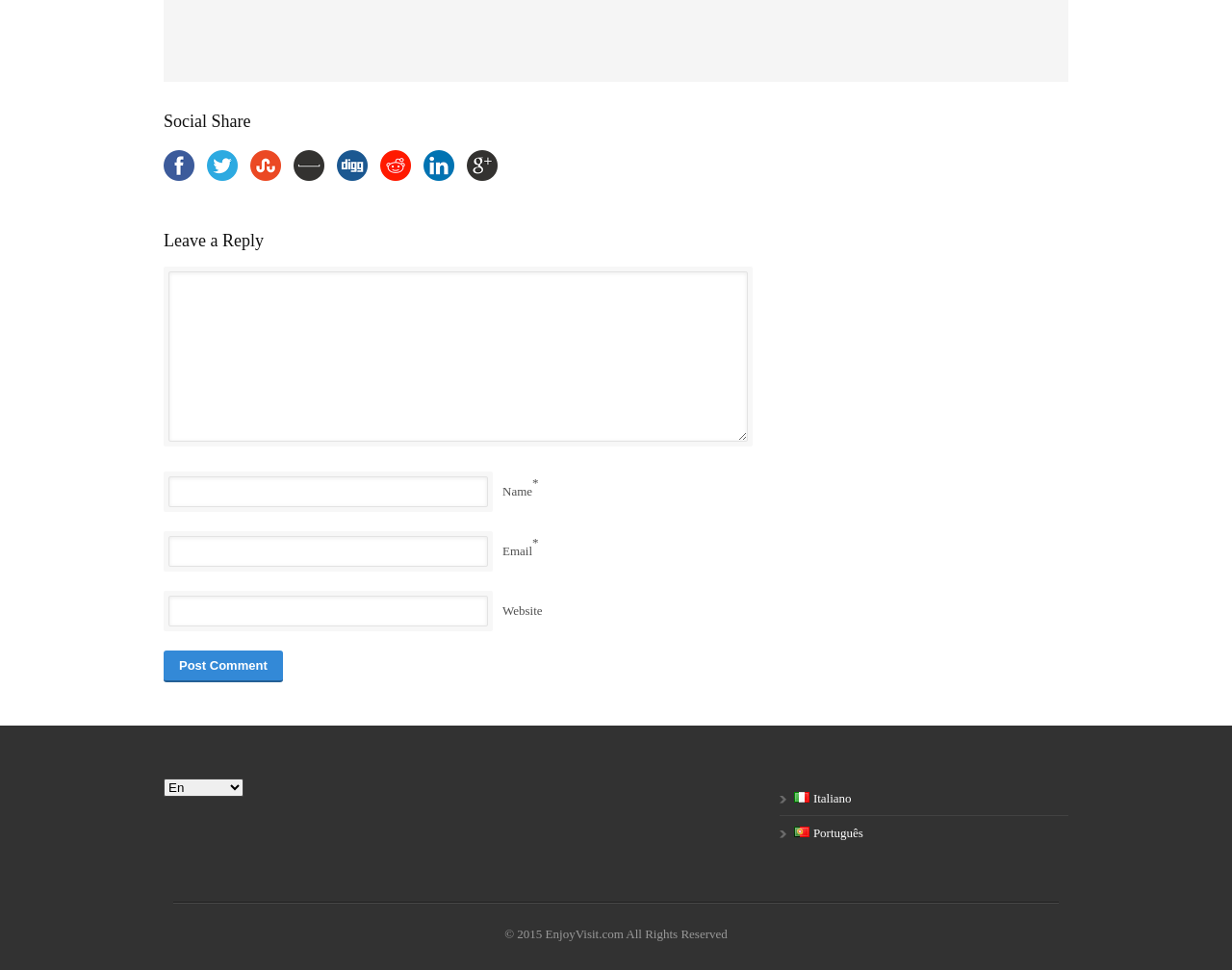Please identify the coordinates of the bounding box for the clickable region that will accomplish this instruction: "Select Italiano language".

[0.645, 0.816, 0.691, 0.831]